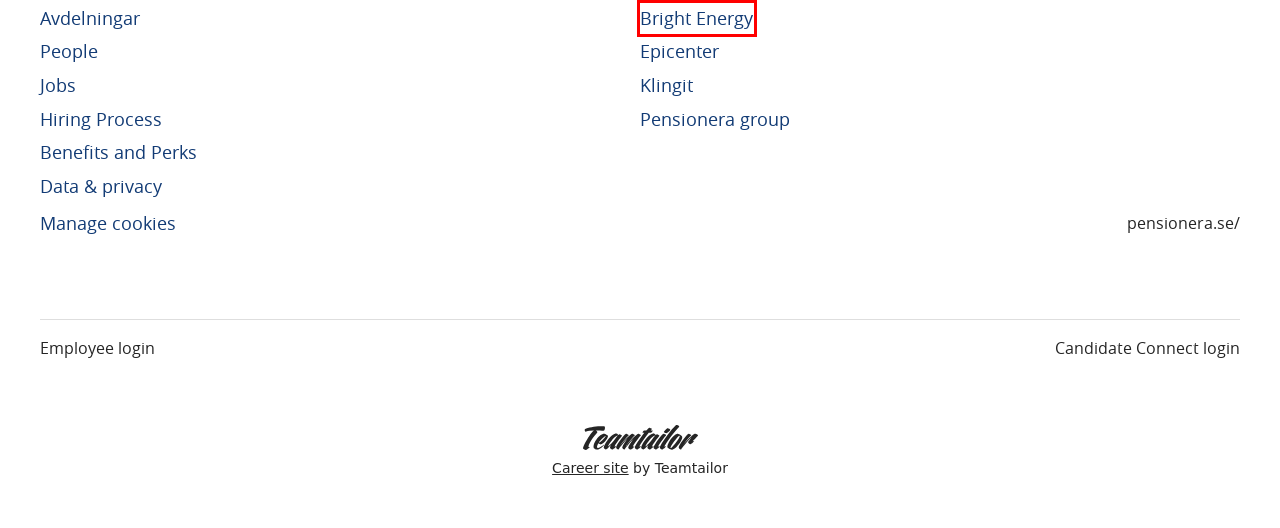Given a webpage screenshot with a red bounding box around a particular element, identify the best description of the new webpage that will appear after clicking on the element inside the red bounding box. Here are the candidates:
A. Career Opportunities - Epicenter
B. Välkommen till Pensionera!!
C. Klingit - A unique career opportunity - Klingit
D. Teamtailor
E. Hiring Process - Pensionera group
F. Data & Privacy - Pensionera group
G. Join Us For a Brighter Future - Bright Energy
H. Benefits and Perks - Pensionera group

G